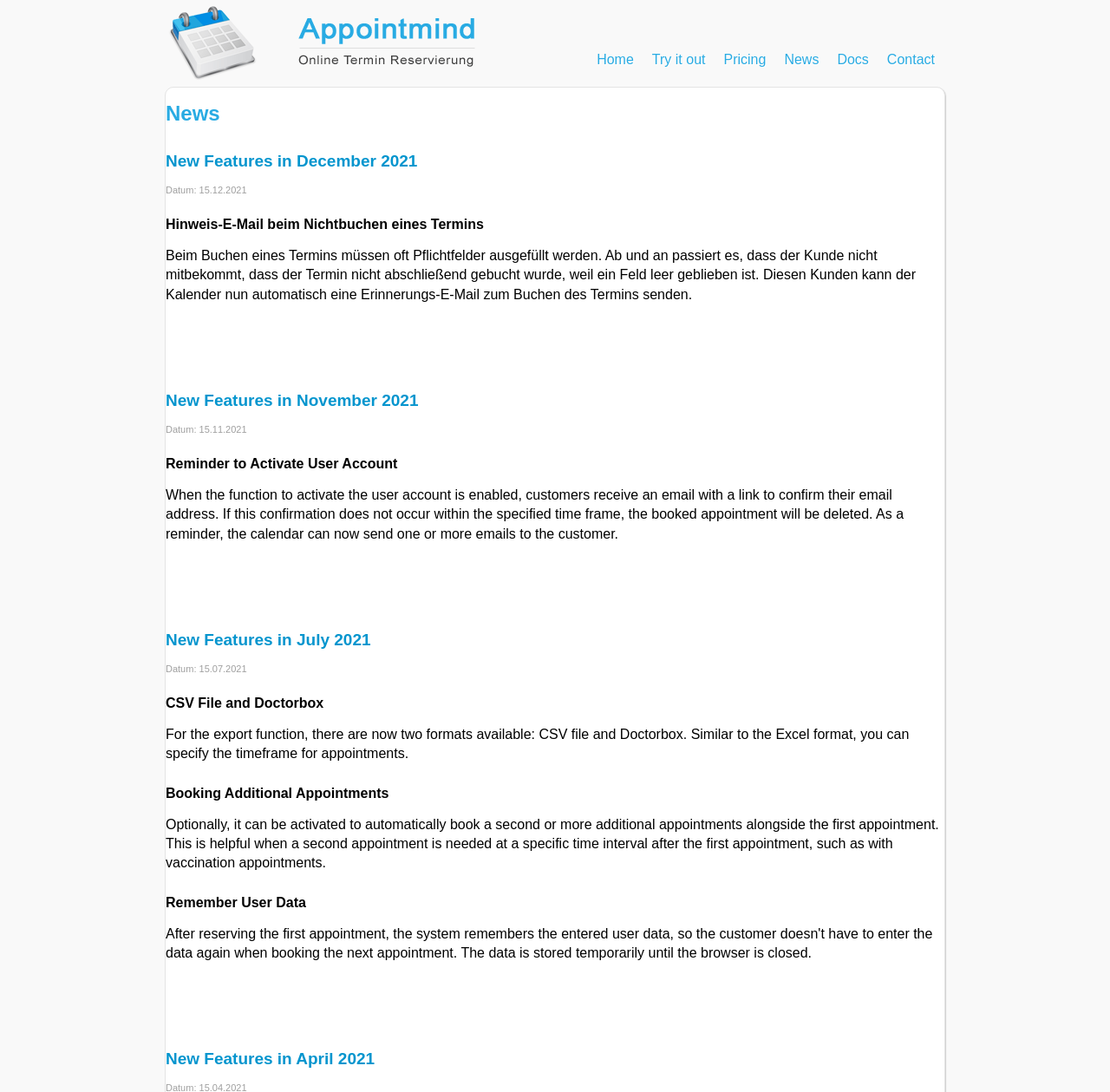How many features are described on this page?
Using the visual information, respond with a single word or phrase.

7